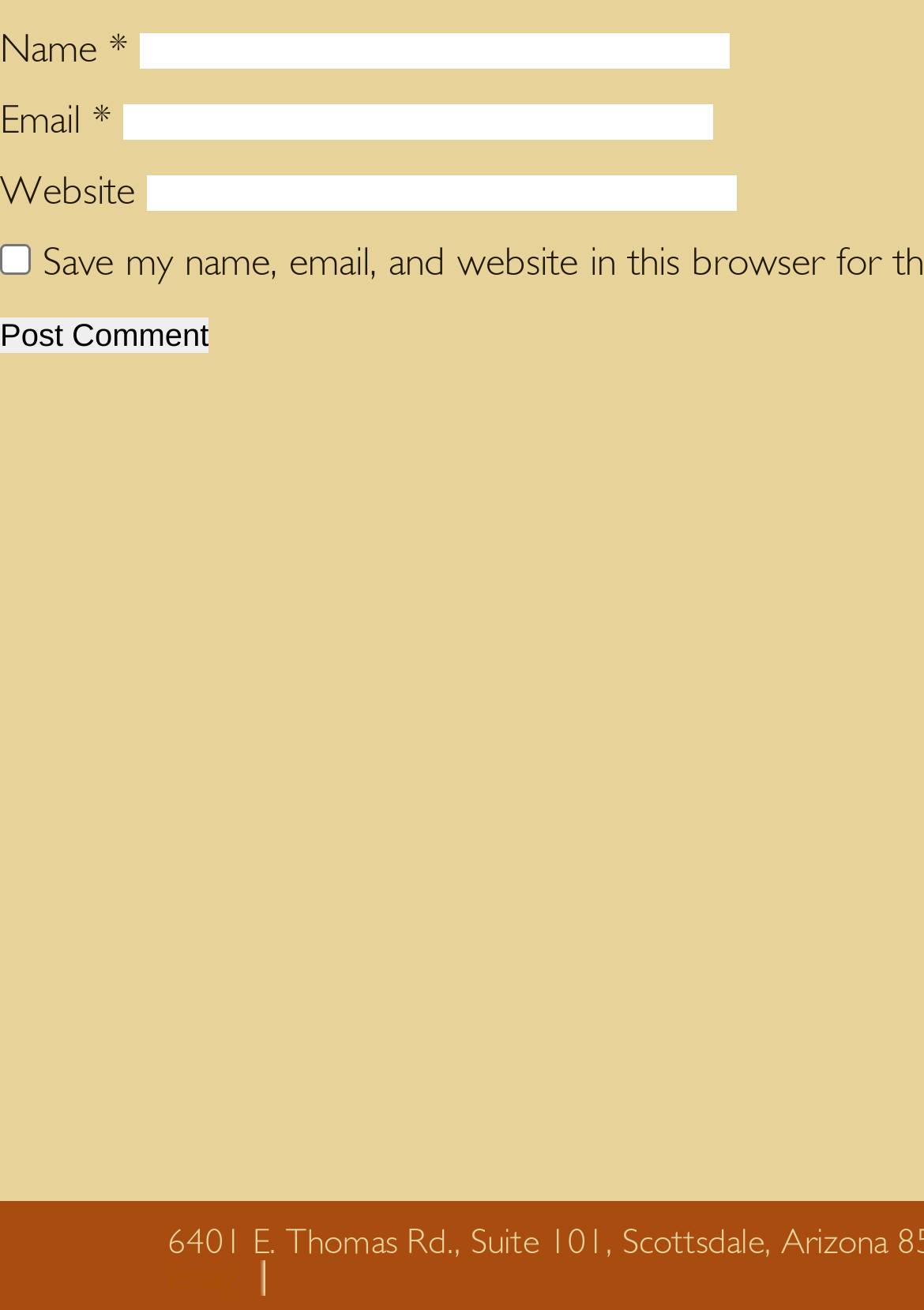What is the link at the bottom of the webpage?
Based on the screenshot, respond with a single word or phrase.

essay